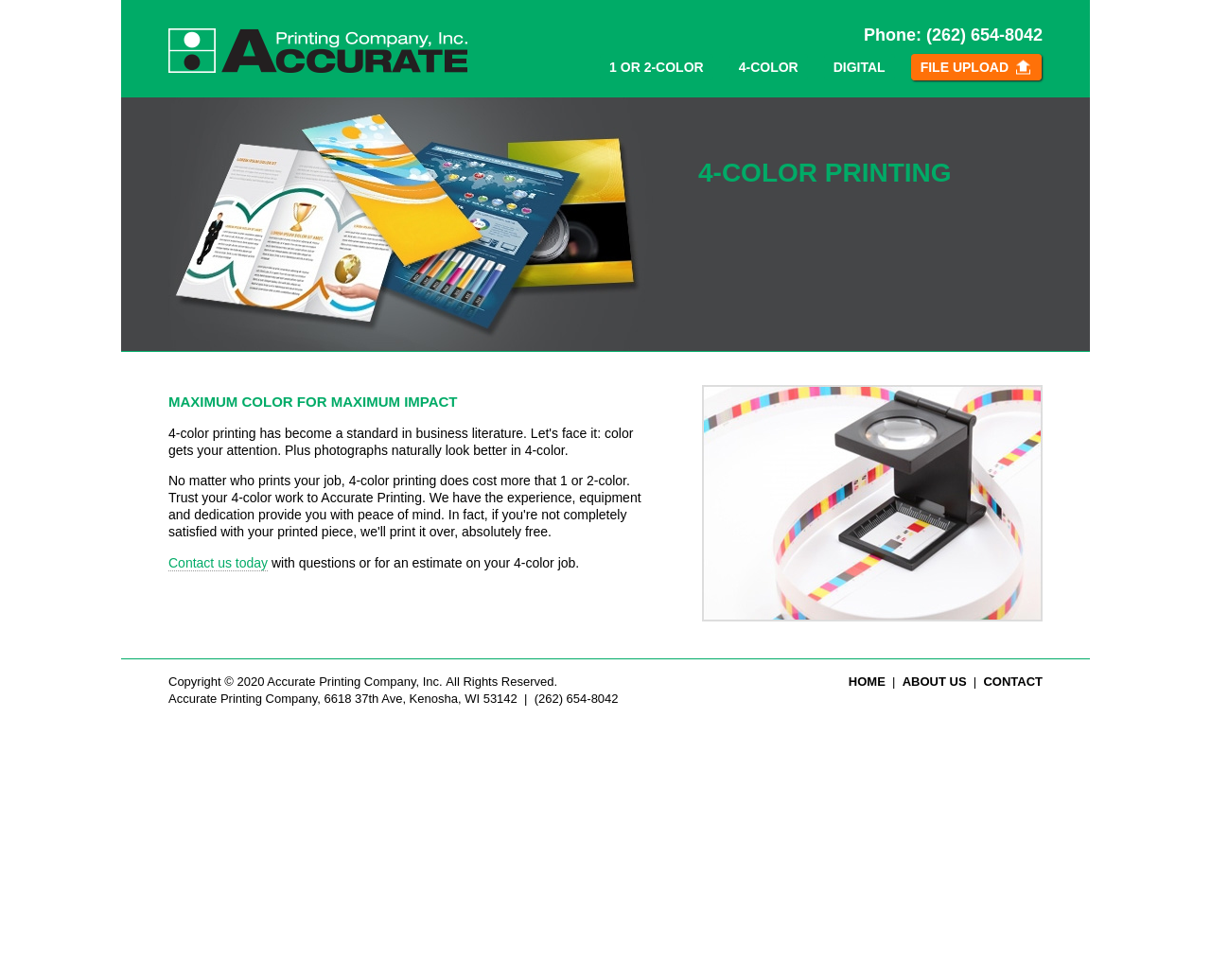Find the bounding box coordinates for the element that must be clicked to complete the instruction: "Go to the HOME page". The coordinates should be four float numbers between 0 and 1, indicated as [left, top, right, bottom].

[0.701, 0.688, 0.731, 0.703]